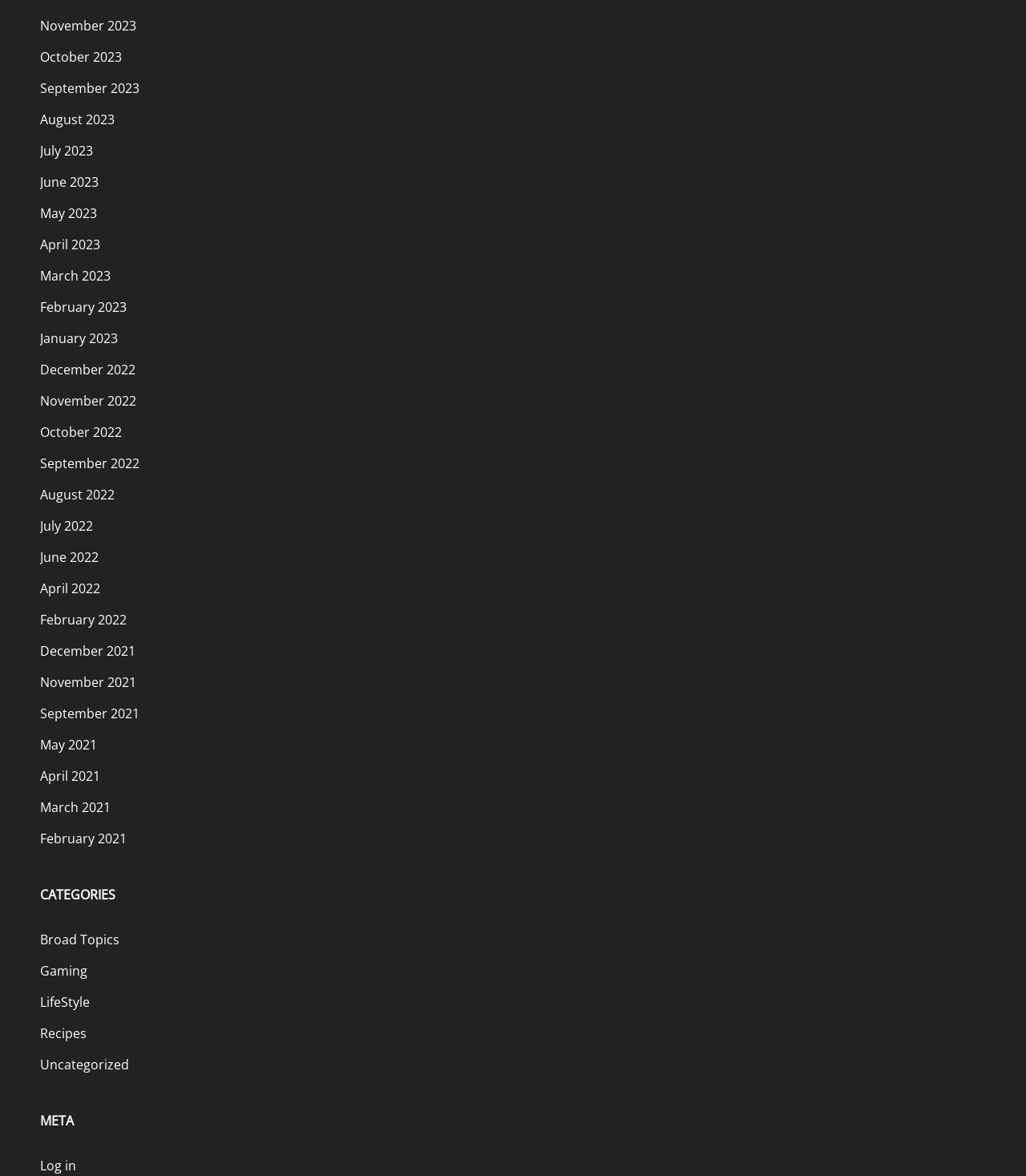Respond to the question below with a single word or phrase: What are the categories listed on the webpage?

Broad Topics, Gaming, LifeStyle, Recipes, Uncategorized